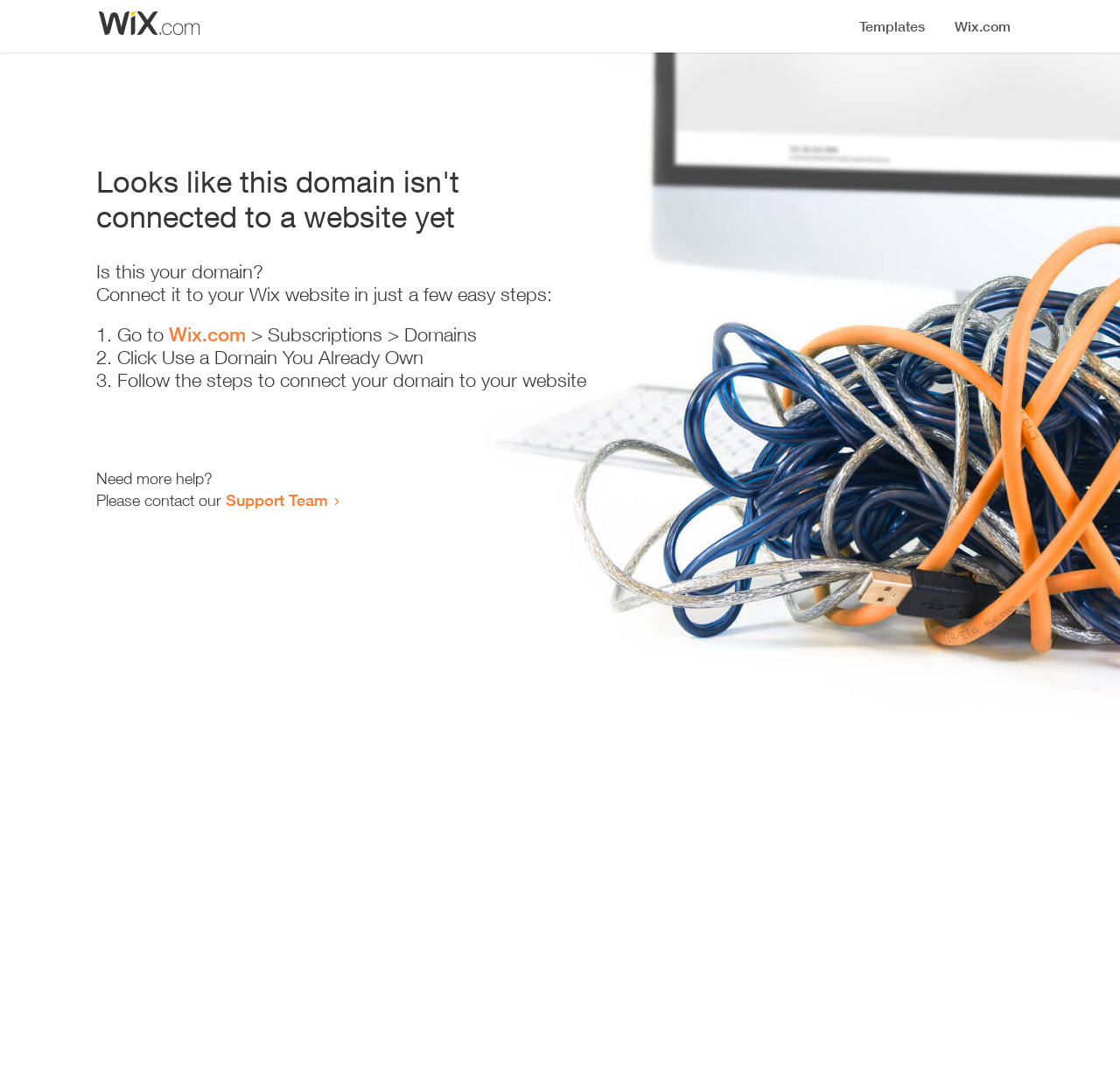Where should the user go to start the connection process?
Please provide a comprehensive and detailed answer to the question.

The webpage instructs the user to 'Go to Wix.com > Subscriptions > Domains' to start the process of connecting the domain to a website.